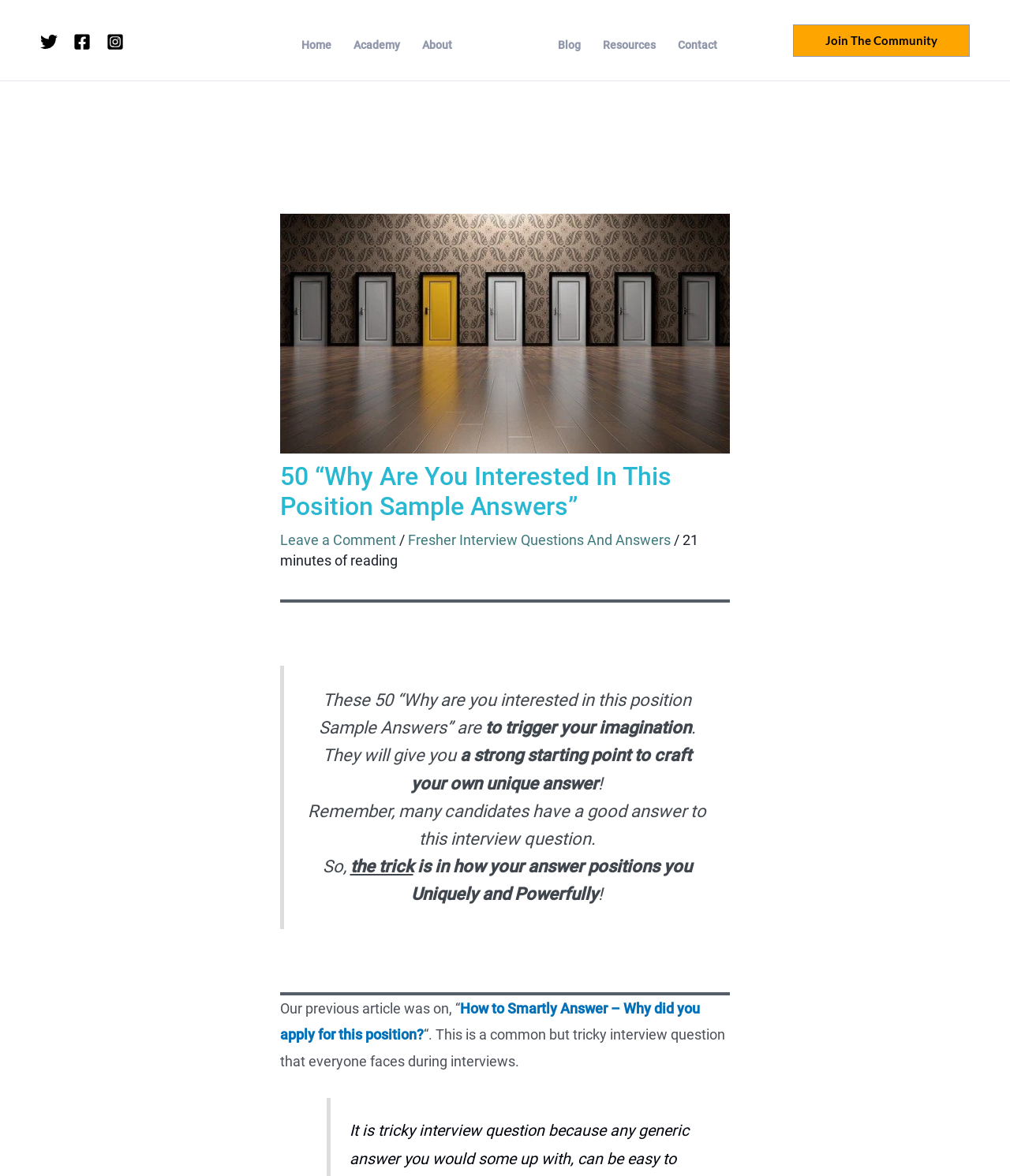Locate the bounding box coordinates of the item that should be clicked to fulfill the instruction: "Learn about Cohere's features".

None